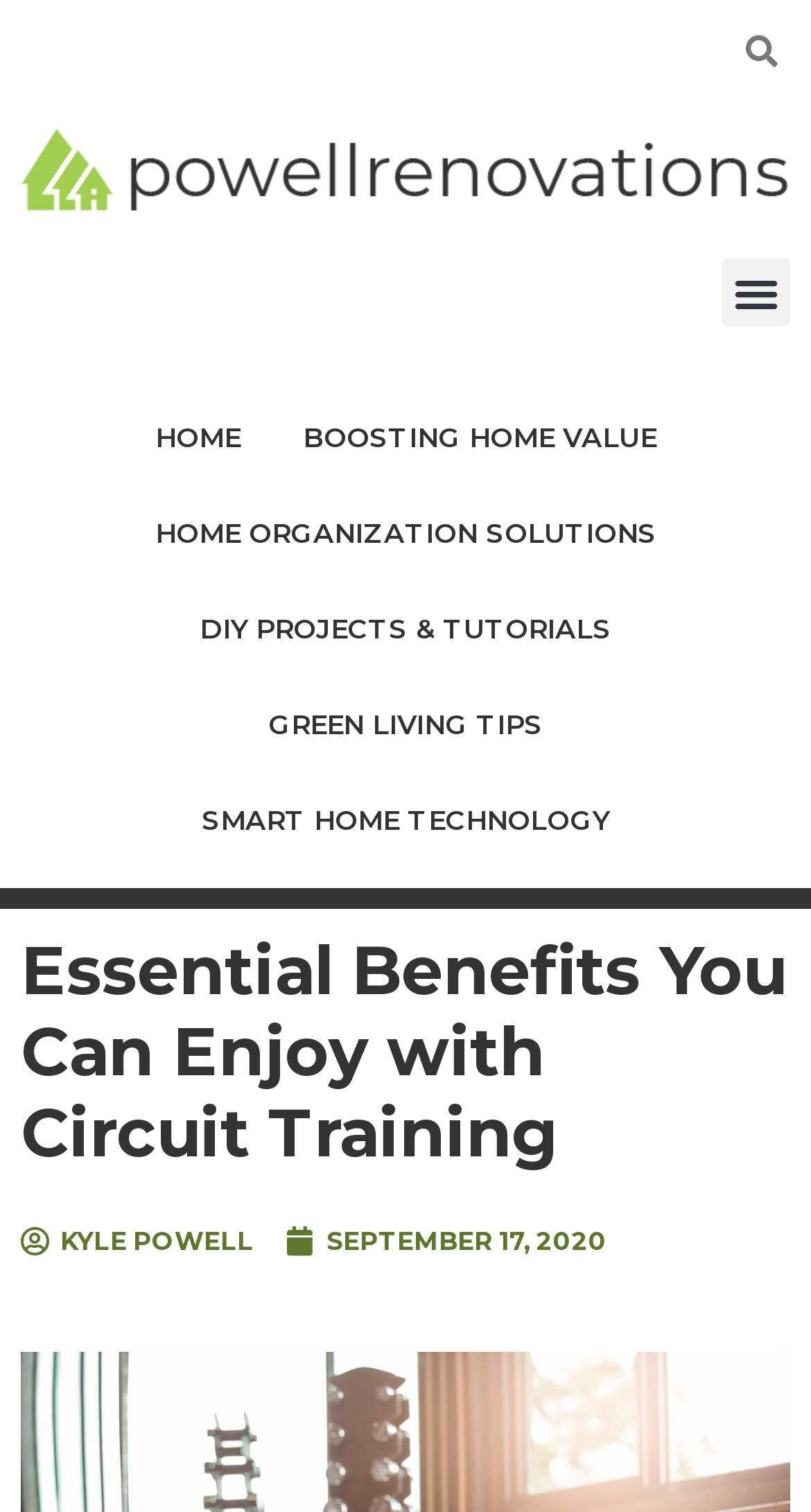Can you identify and provide the main heading of the webpage?

Essential Benefits You Can Enjoy with Circuit Training